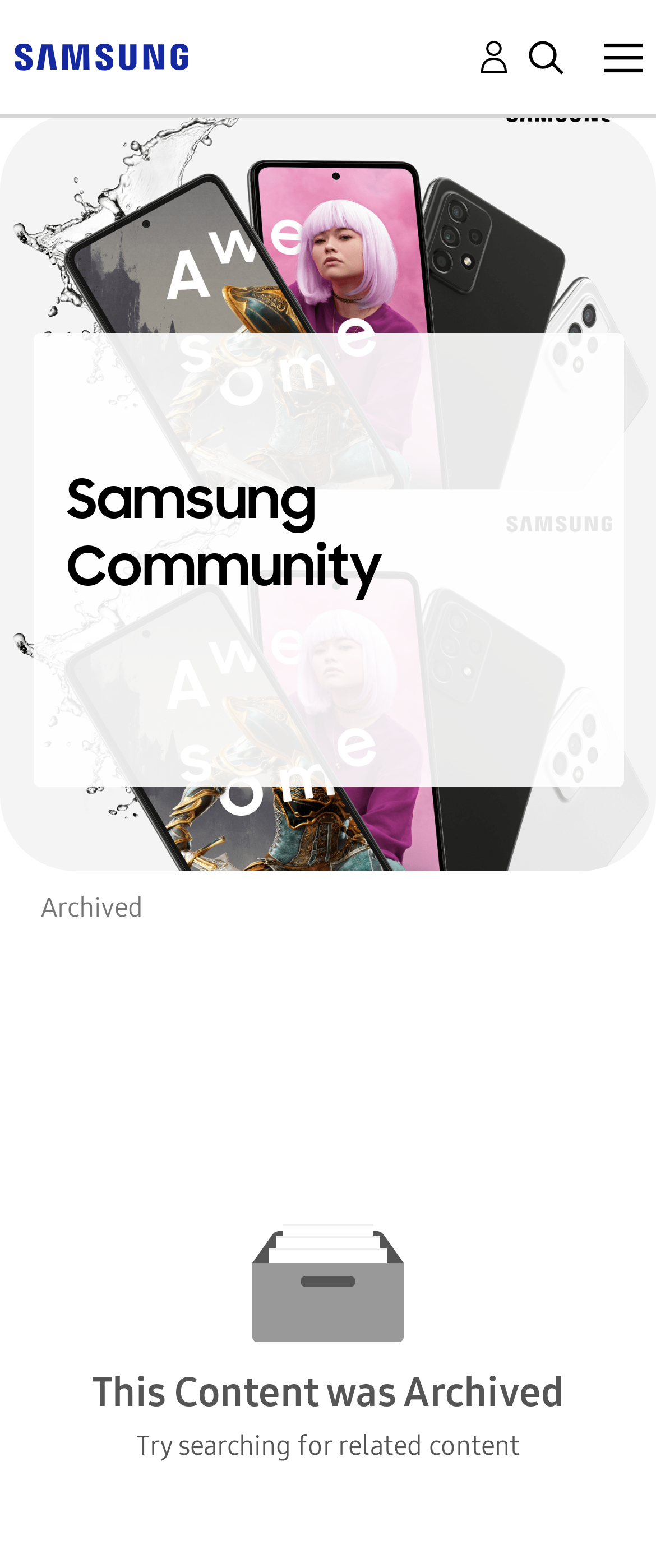What is the logo of the community?
Look at the image and respond with a one-word or short phrase answer.

Samsung